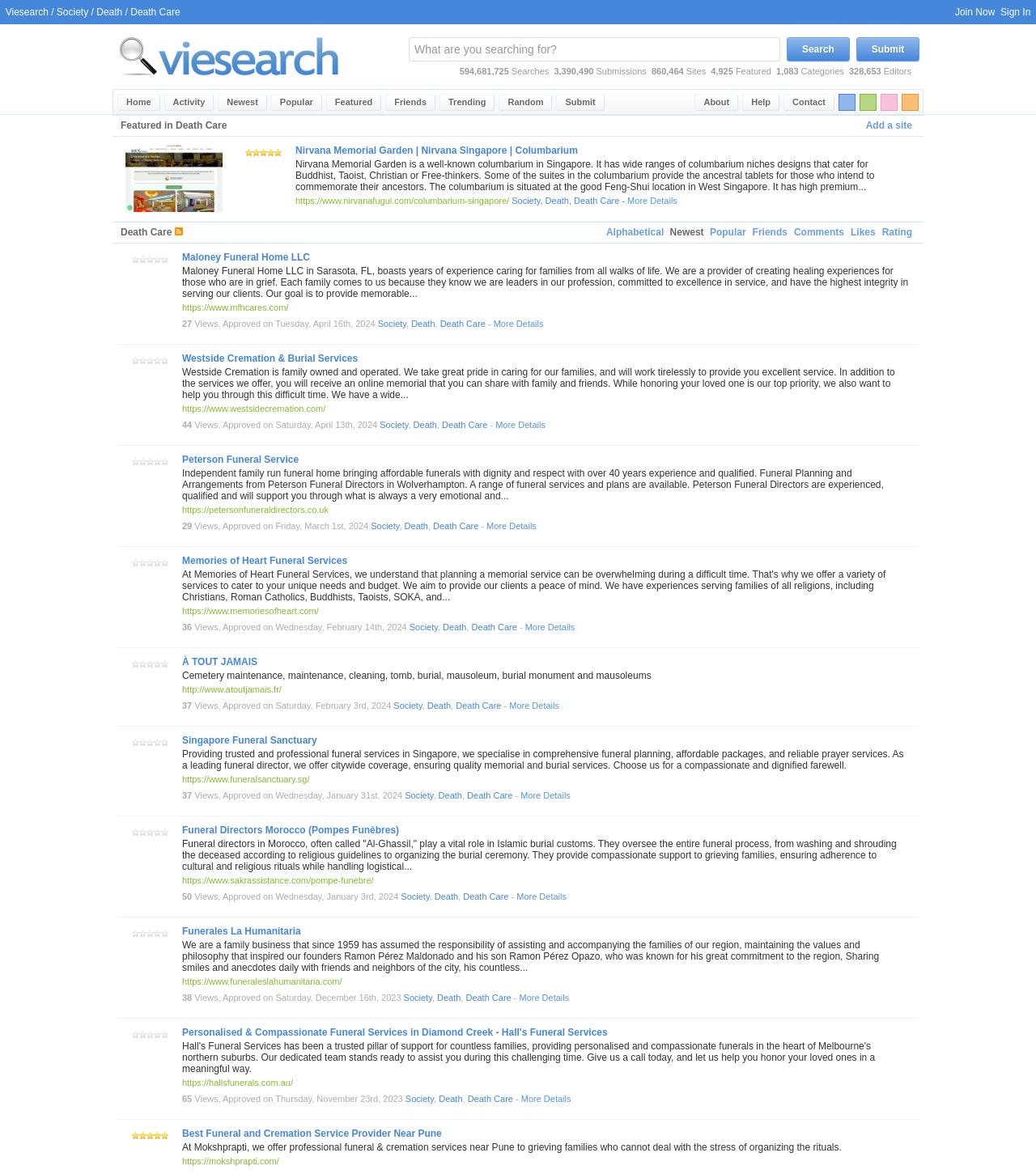Use one word or a short phrase to answer the question provided: 
How many submissions are there on the webpage?

3,390,490